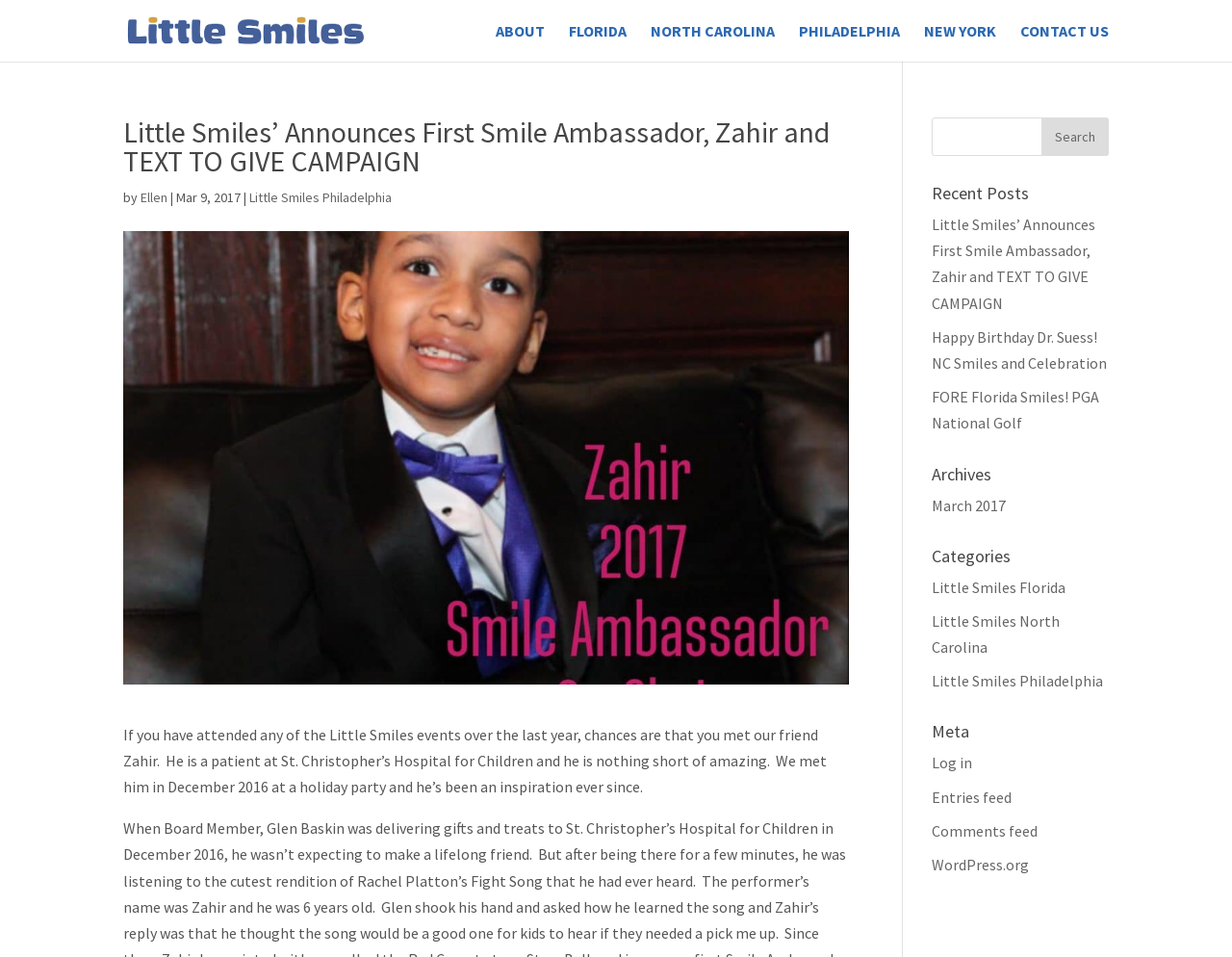What is the name of the organization?
Based on the screenshot, provide a one-word or short-phrase response.

Little Smiles